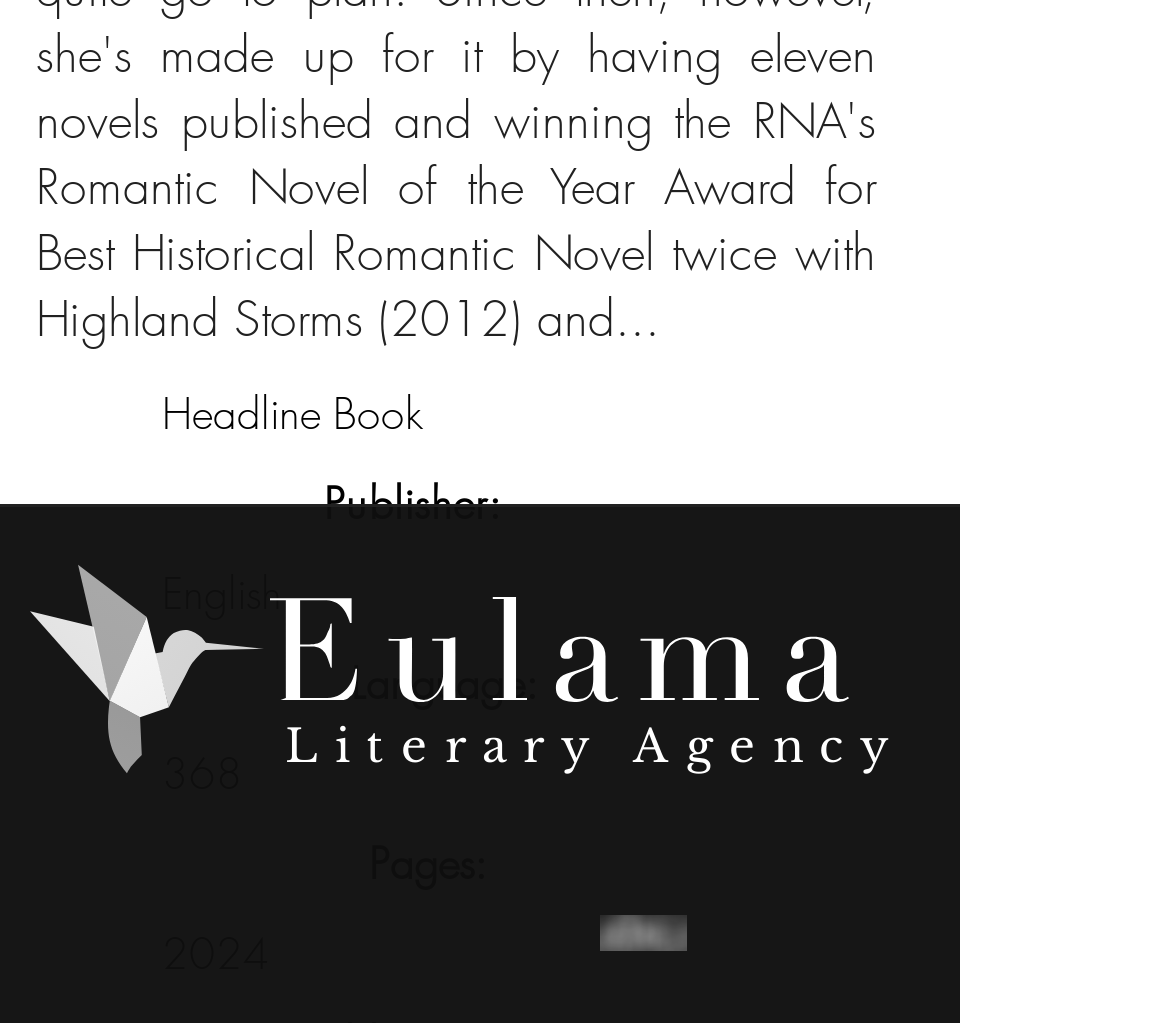What is the year of publication of the book?
Relying on the image, give a concise answer in one word or a brief phrase.

2024